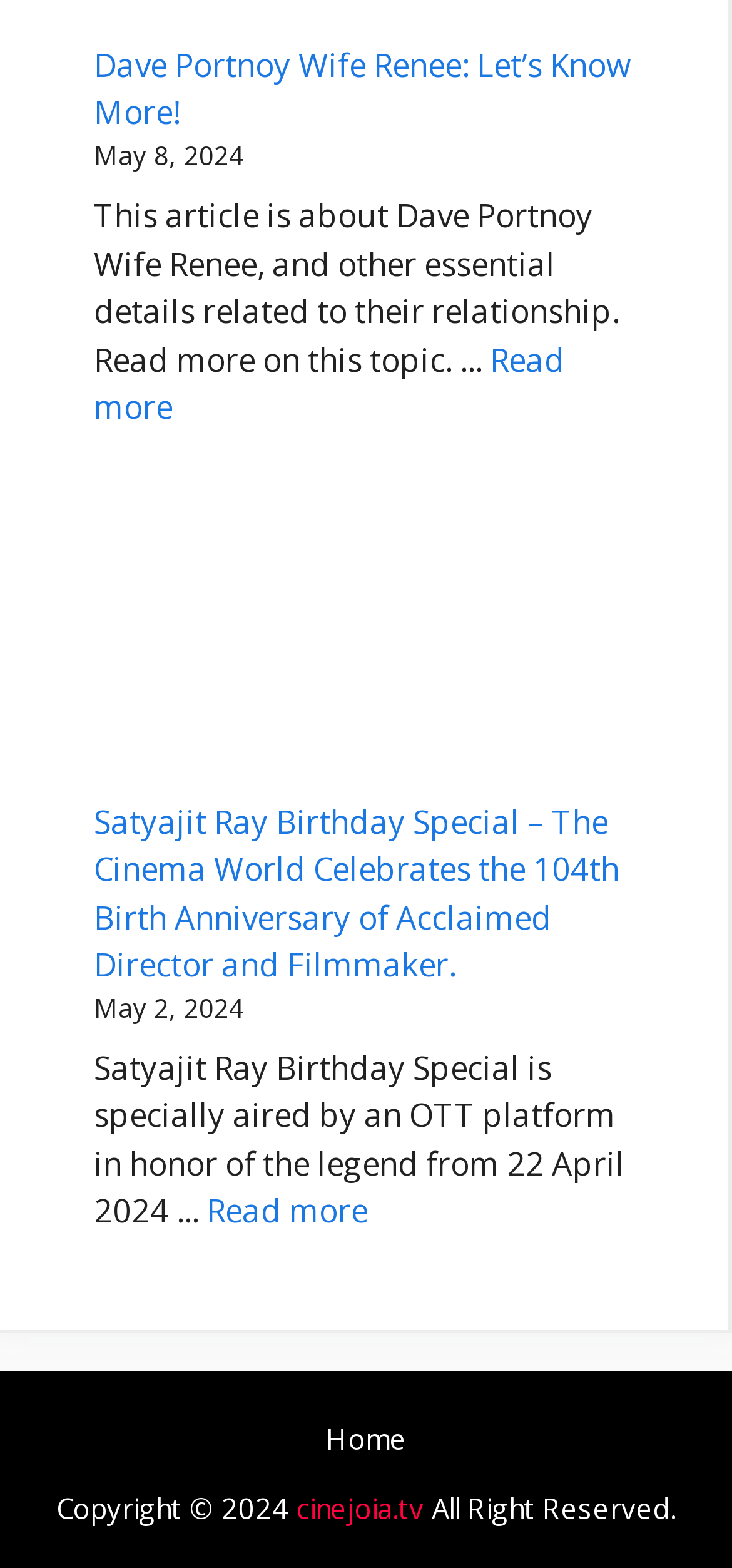Give a short answer using one word or phrase for the question:
How many articles are displayed on the webpage?

2